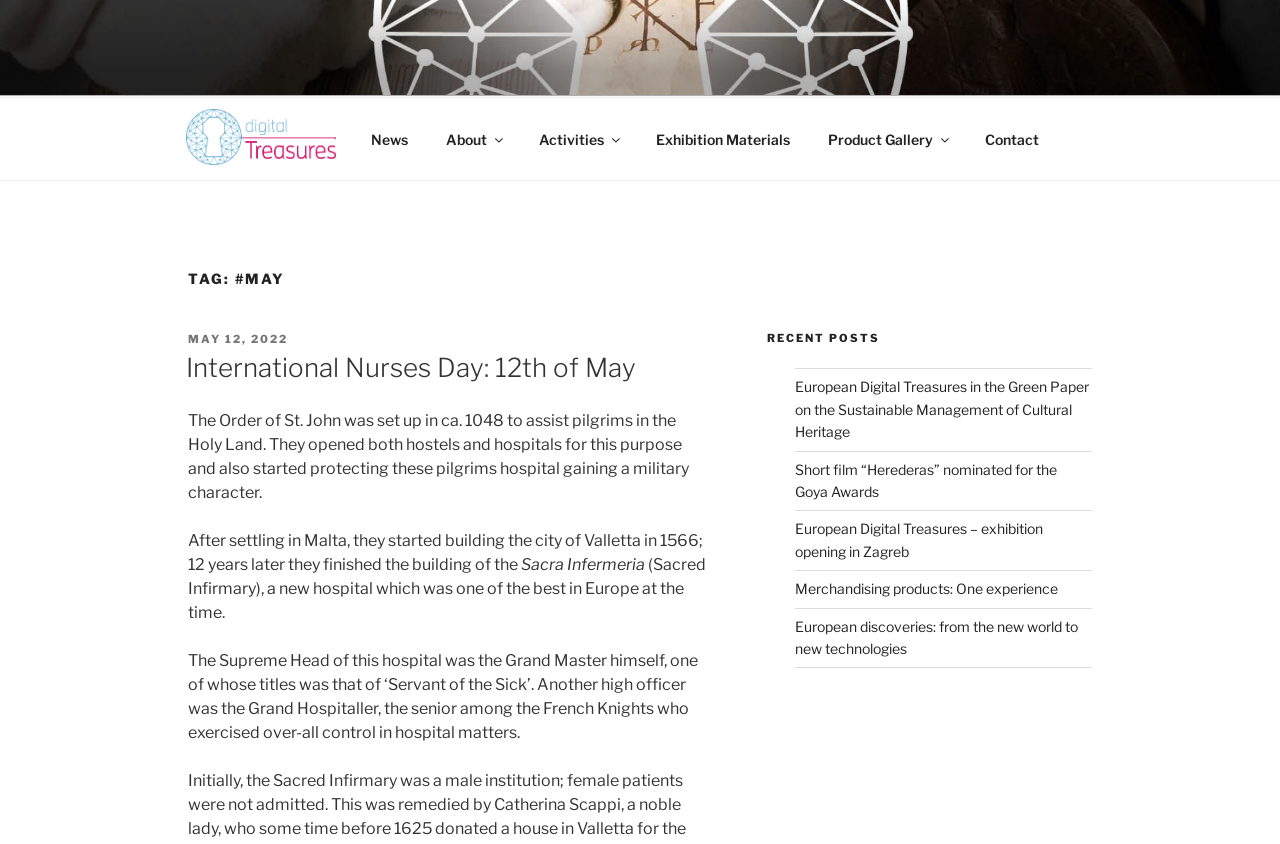Please indicate the bounding box coordinates for the clickable area to complete the following task: "View the 'Recent Posts' section". The coordinates should be specified as four float numbers between 0 and 1, i.e., [left, top, right, bottom].

[0.599, 0.392, 0.853, 0.411]